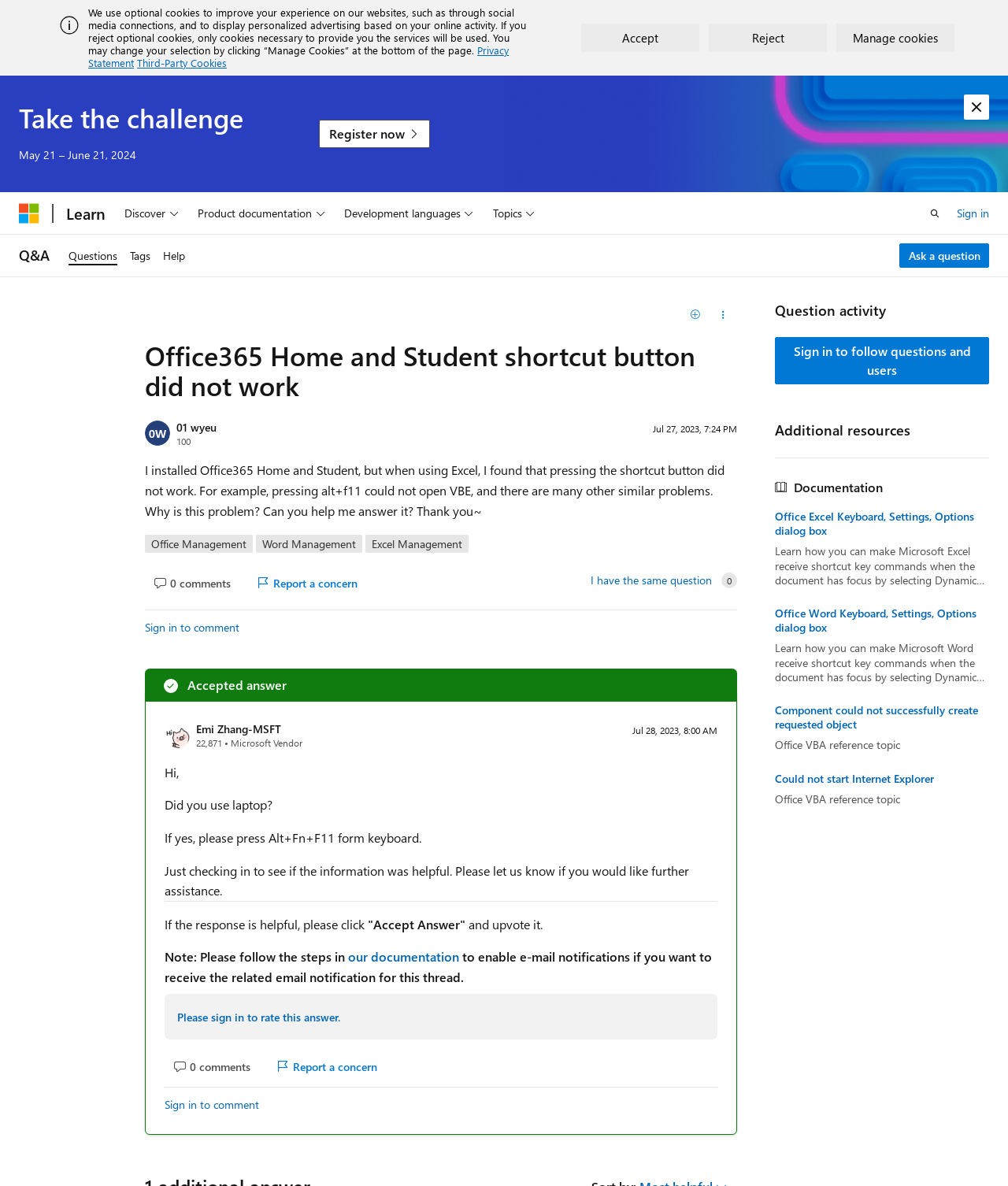Answer briefly with one word or phrase:
What is the problem the user is experiencing with Excel?

Shortcut buttons not working